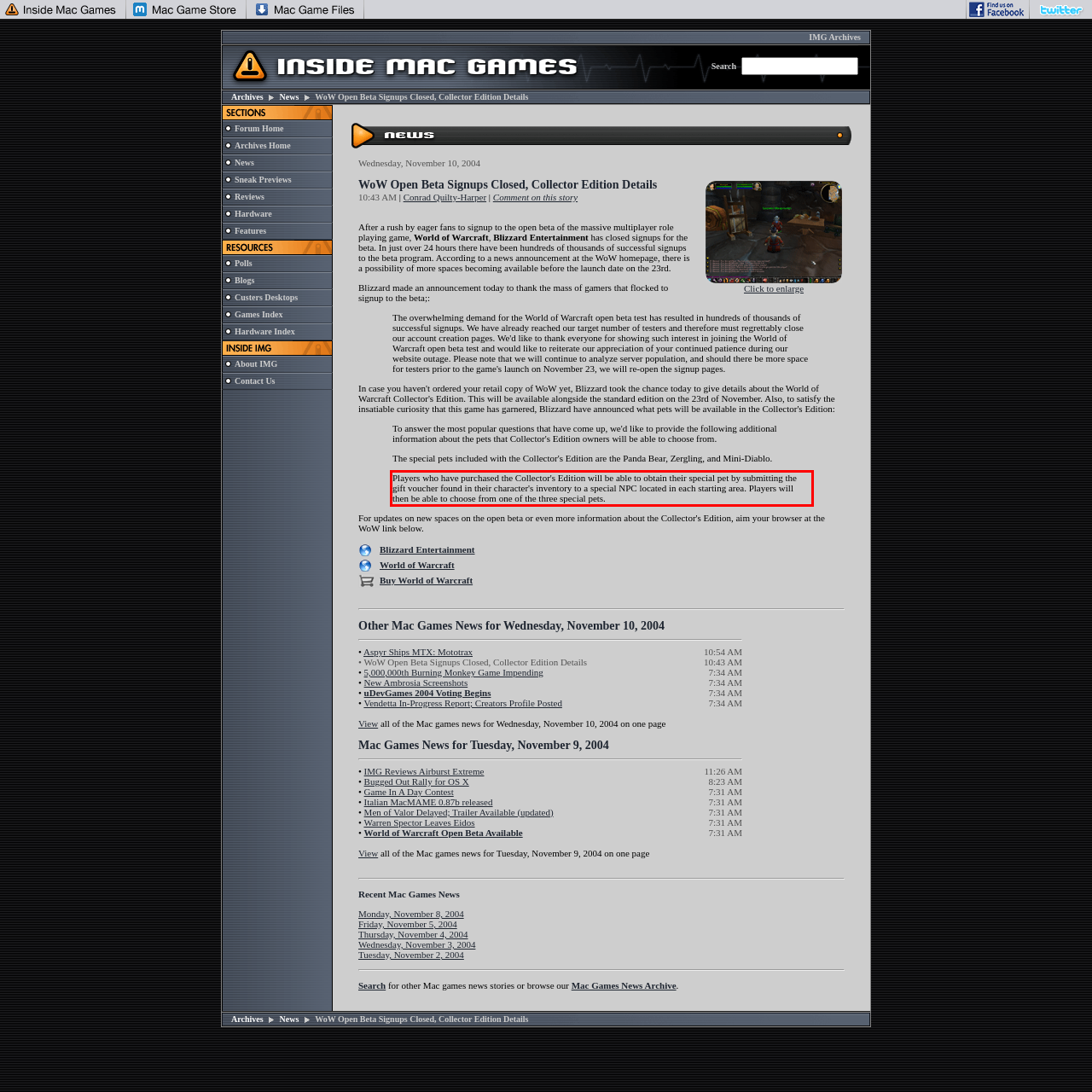Analyze the webpage screenshot and use OCR to recognize the text content in the red bounding box.

Players who have purchased the Collector's Edition will be able to obtain their special pet by submitting the gift voucher found in their character's inventory to a special NPC located in each starting area. Players will then be able to choose from one of the three special pets.